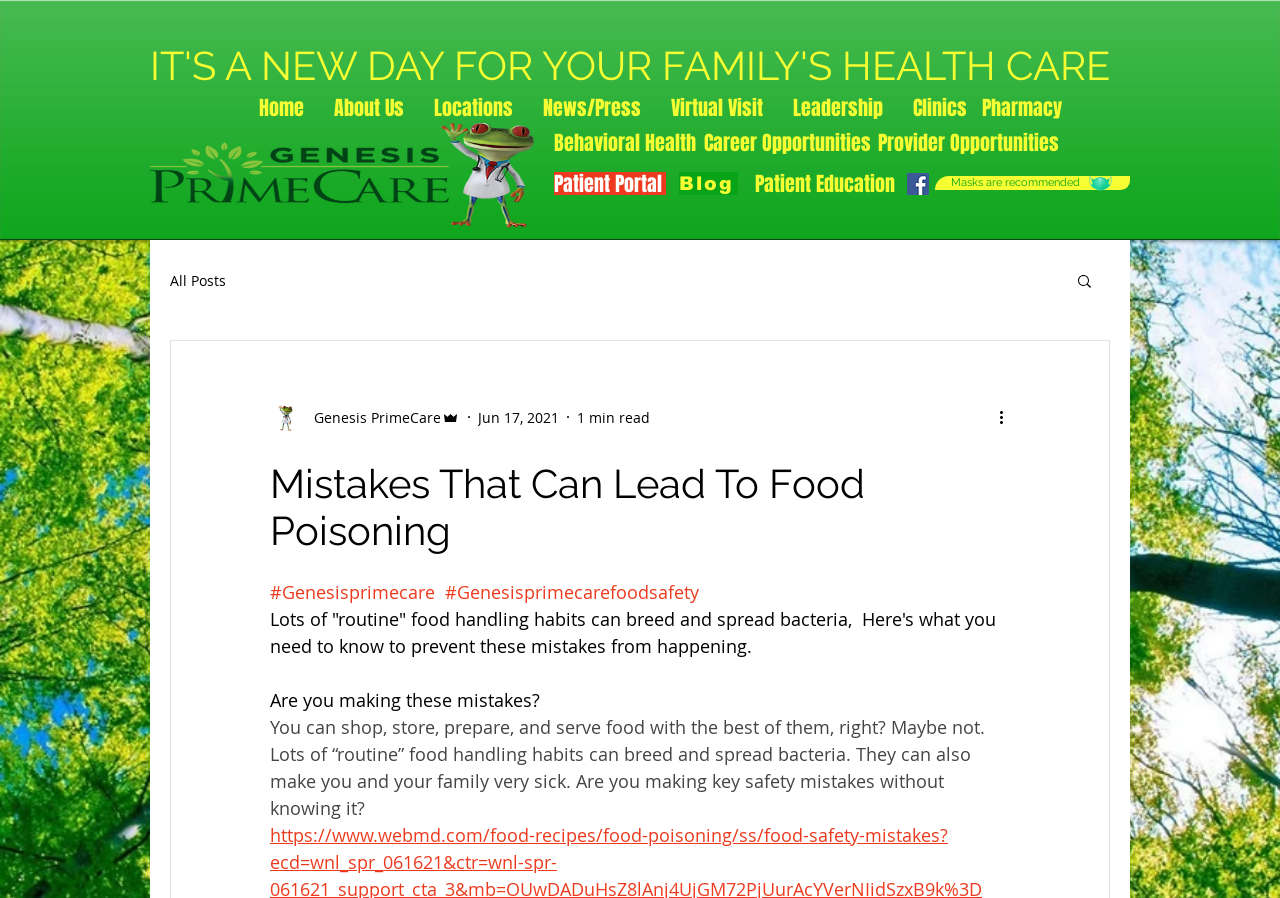What is the purpose of the link 'Patient Portal'?
Based on the visual information, provide a detailed and comprehensive answer.

I inferred the purpose of the link 'Patient Portal' by considering its location and context within the webpage. The link is located in the top navigation section, suggesting that it is a important feature of the website. The text 'Patient Portal' implies that it provides access to patient information or services.